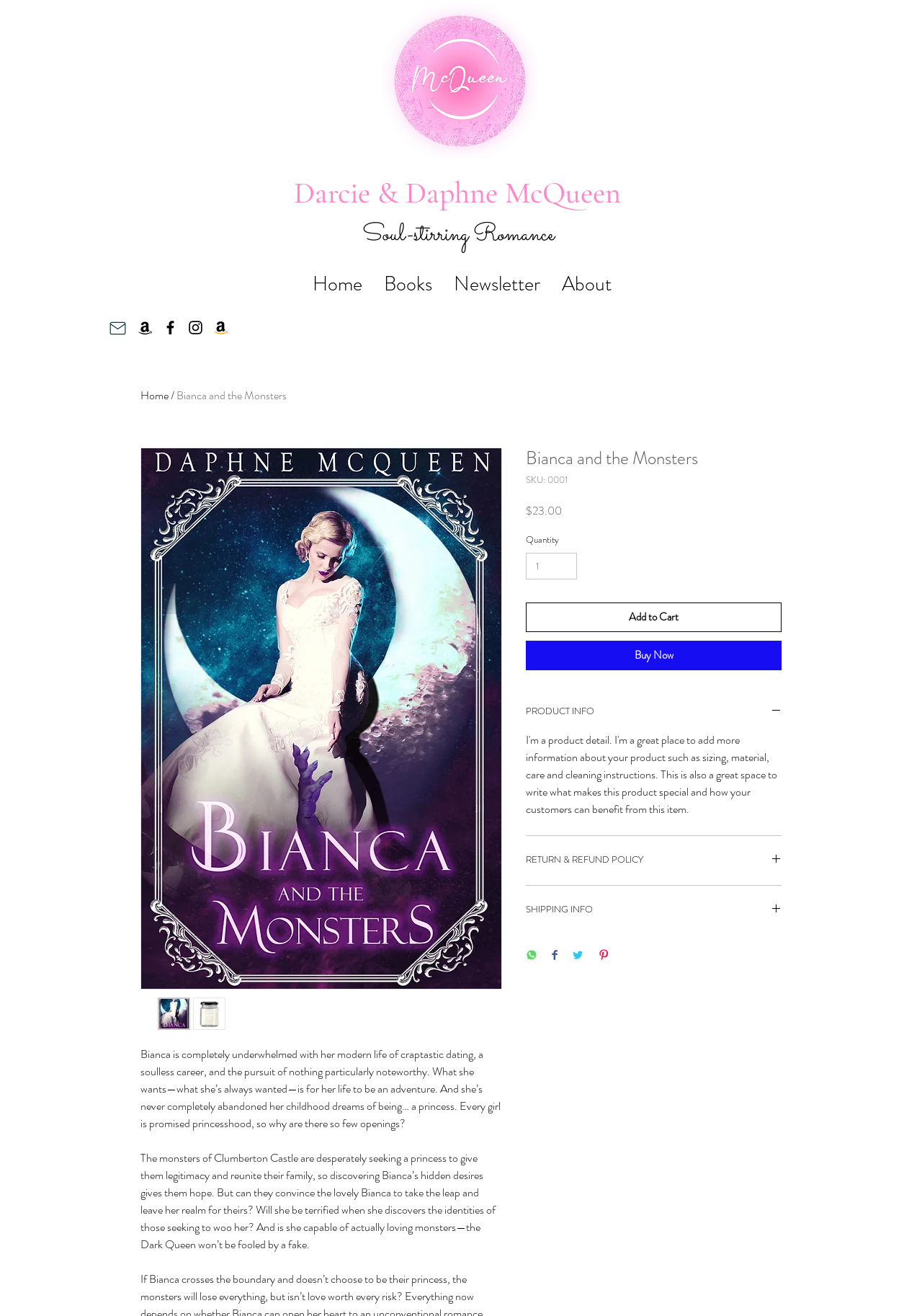What is the name of the book?
Use the screenshot to answer the question with a single word or phrase.

Bianca and the Monsters